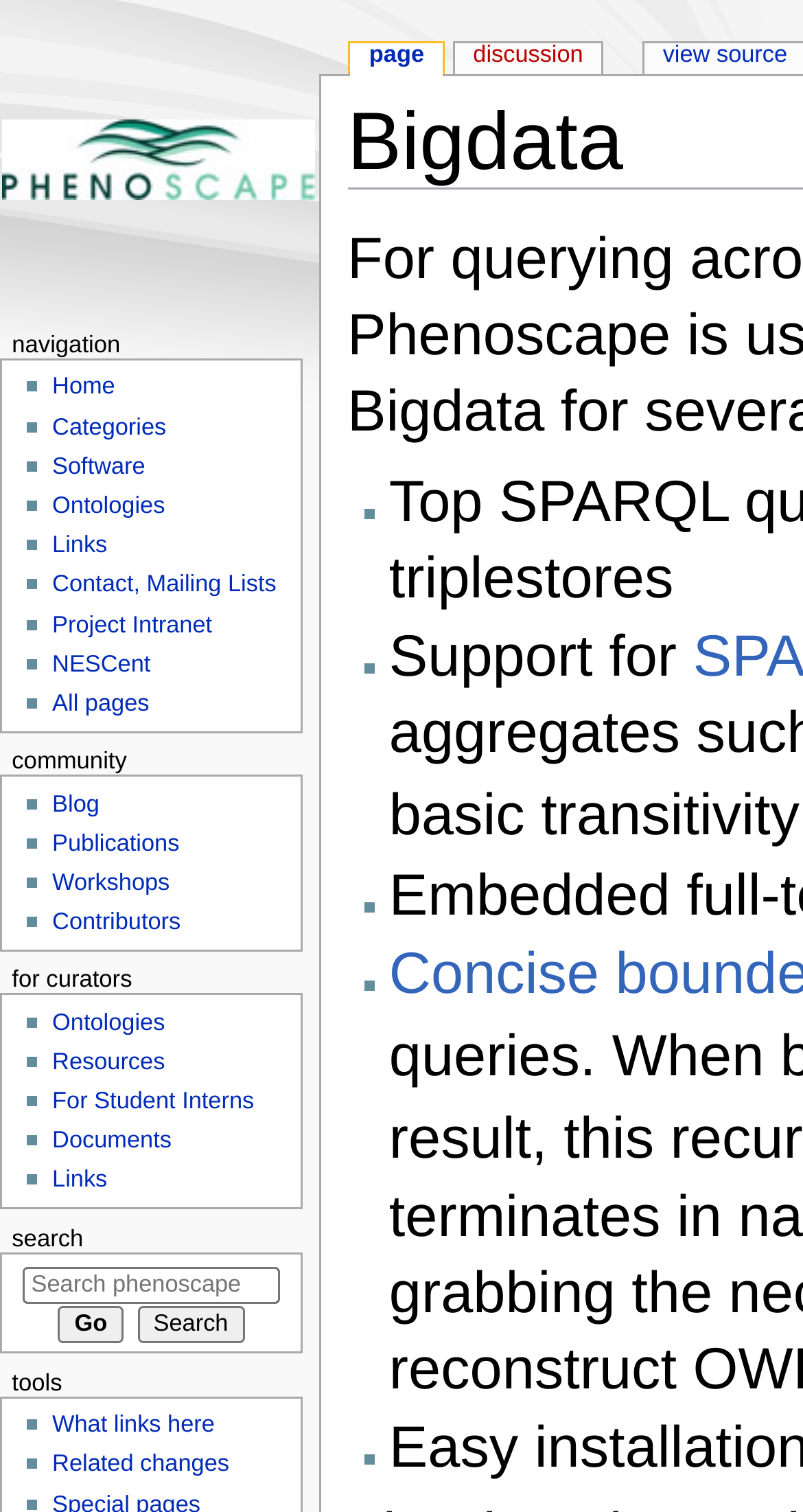Determine the bounding box coordinates of the clickable region to carry out the instruction: "Read the article 'Six Characters and Three Actors Shine in And Baby Makes Seven at The Strand Theatre'".

None